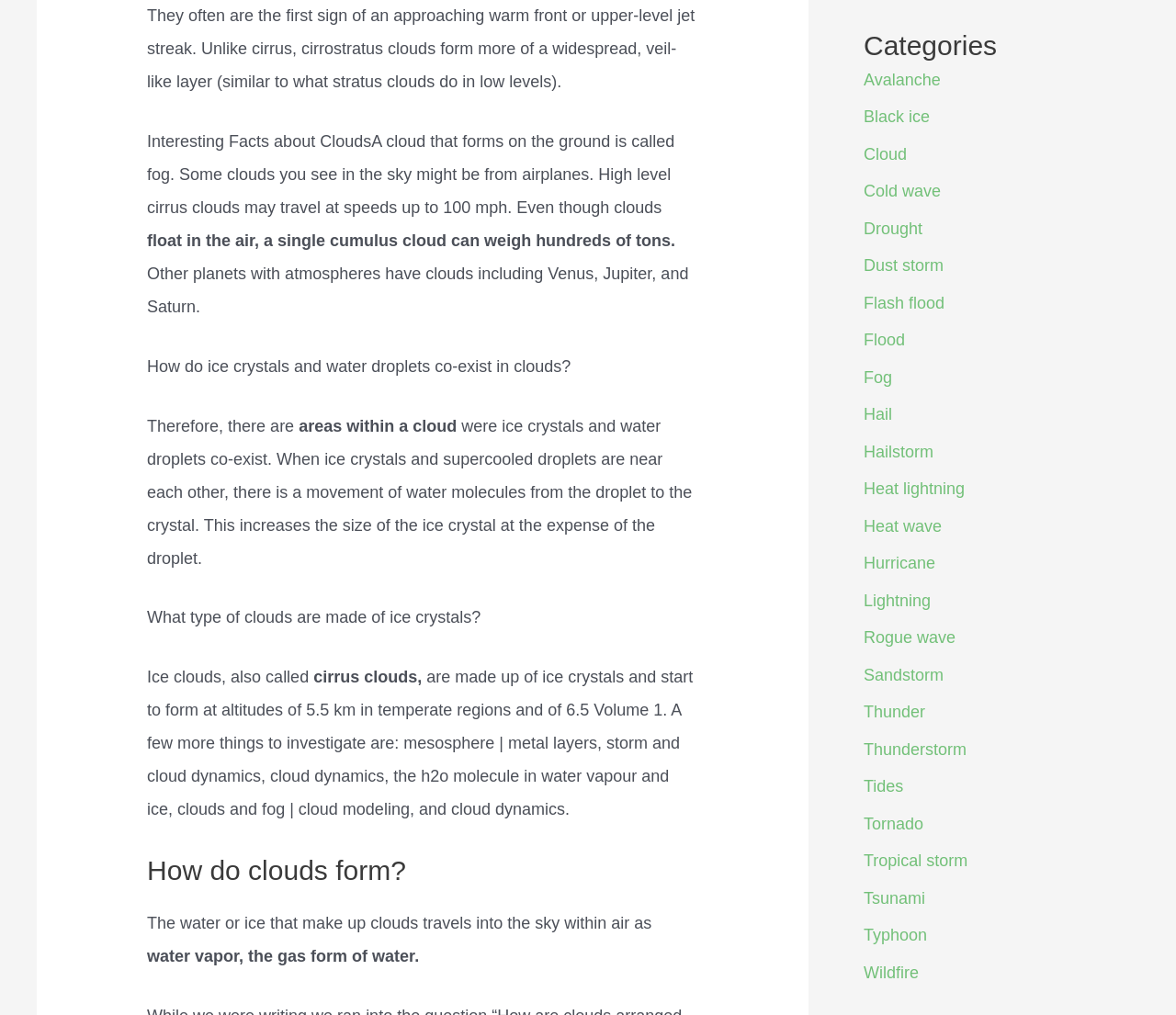Identify the bounding box coordinates of the area that should be clicked in order to complete the given instruction: "Click on the 'Tornado' link". The bounding box coordinates should be four float numbers between 0 and 1, i.e., [left, top, right, bottom].

[0.734, 0.802, 0.785, 0.821]